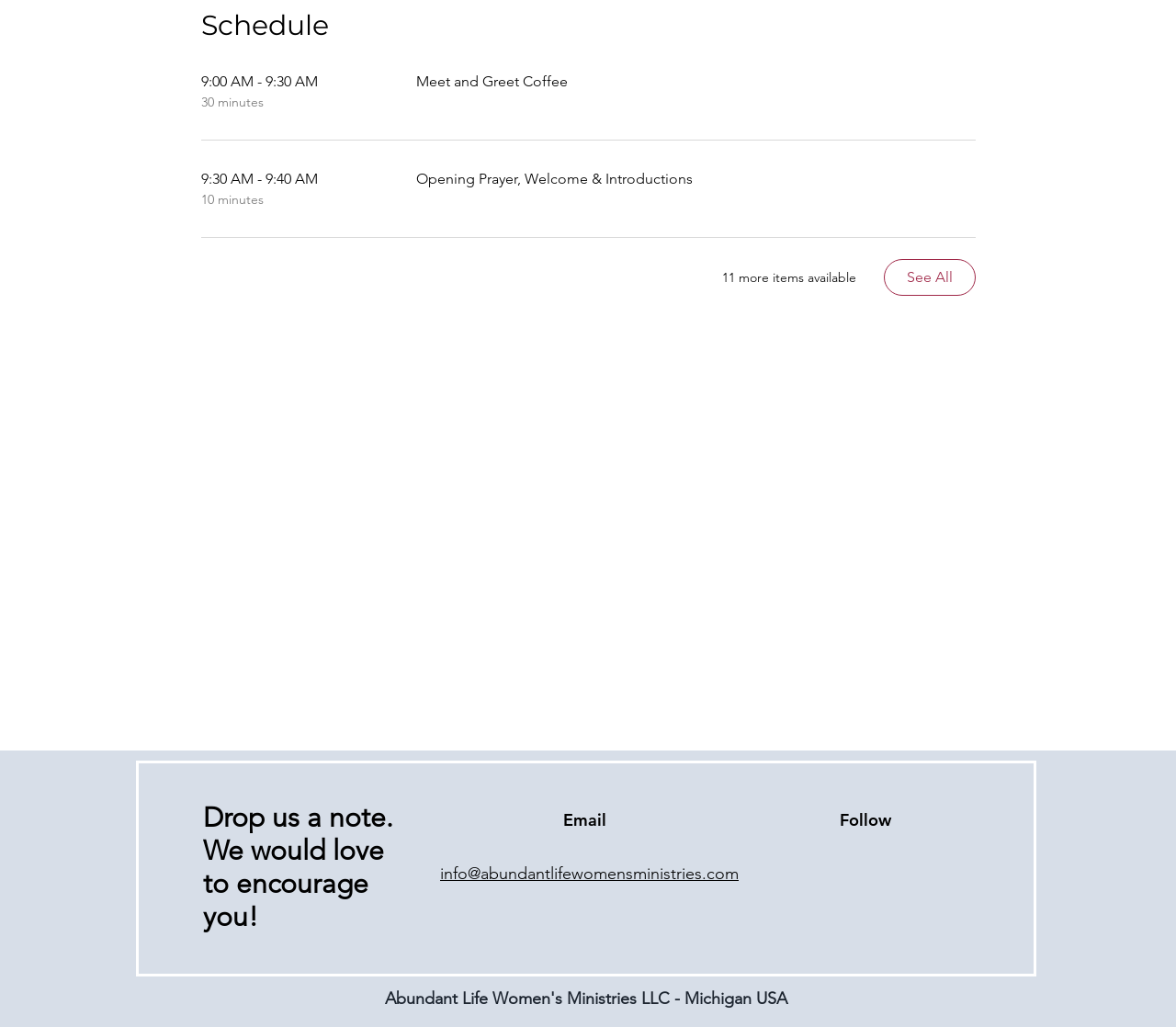Refer to the image and provide a thorough answer to this question:
What is the location of the event?

The location of the event is mentioned at the bottom of the page as 'Michigan USA'.